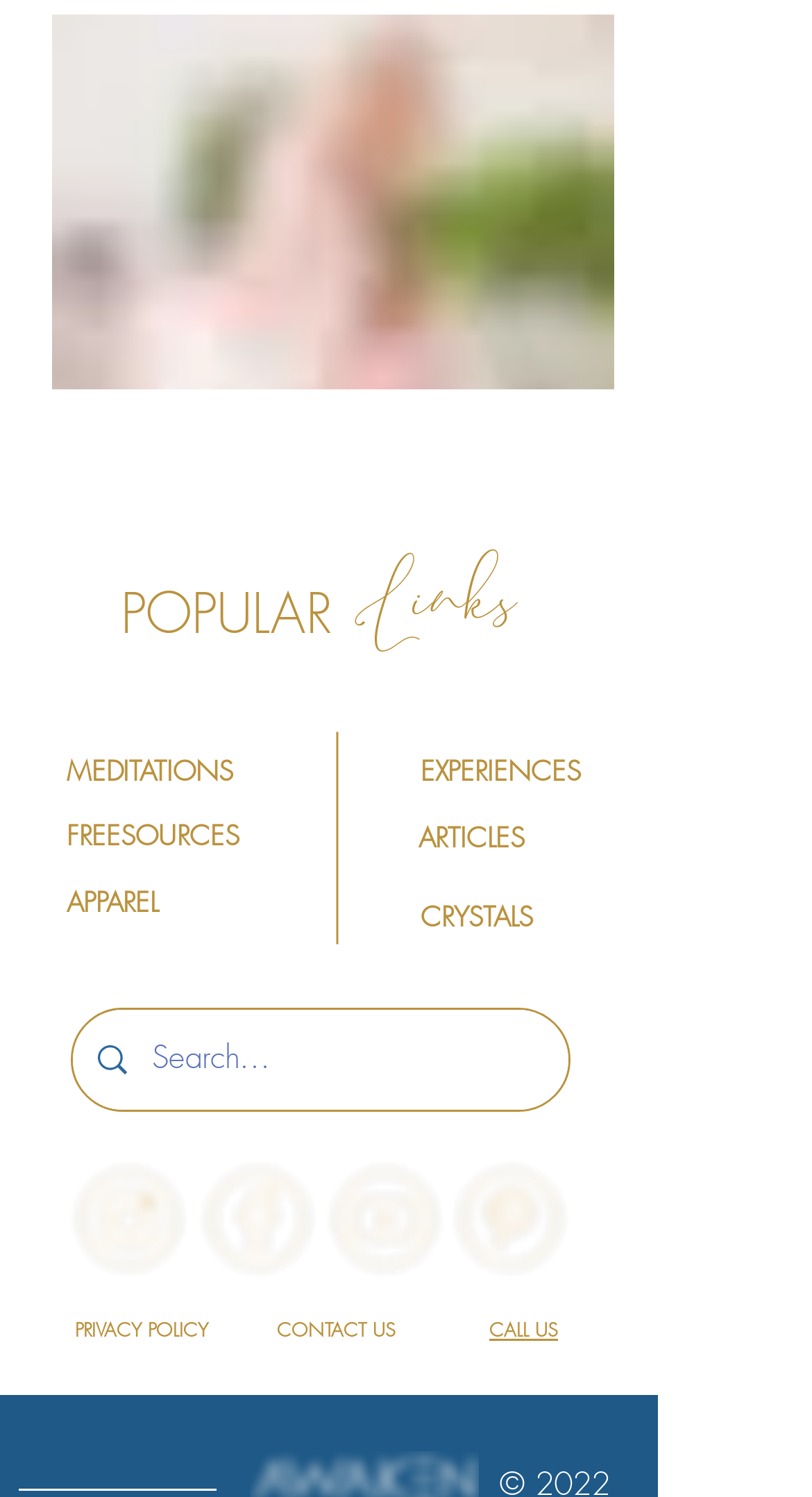Pinpoint the bounding box coordinates for the area that should be clicked to perform the following instruction: "Search for something".

[0.09, 0.674, 0.7, 0.741]